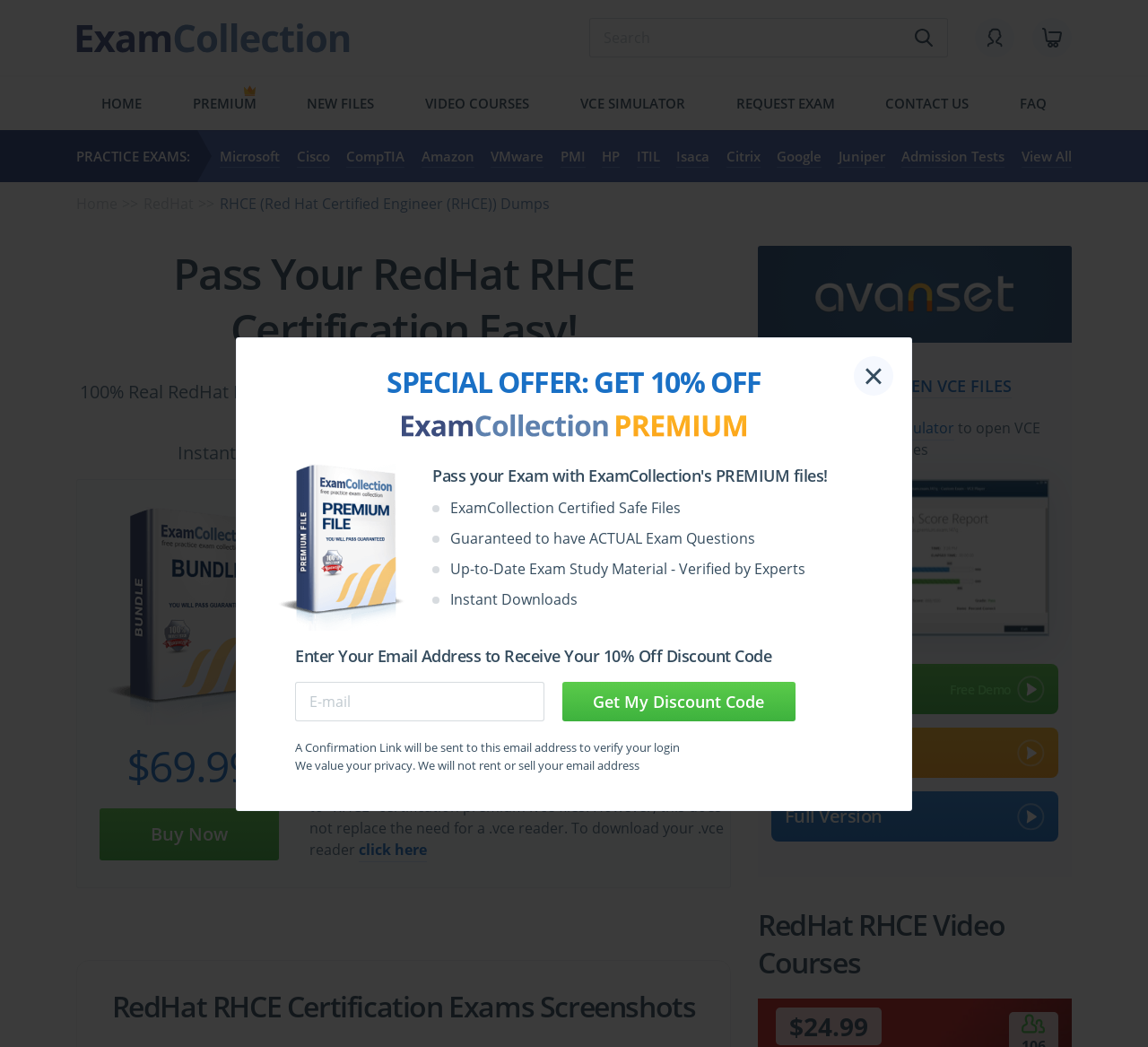Give a concise answer using one word or a phrase to the following question:
What is the purpose of the VCE Exam Simulator?

to open VCE files